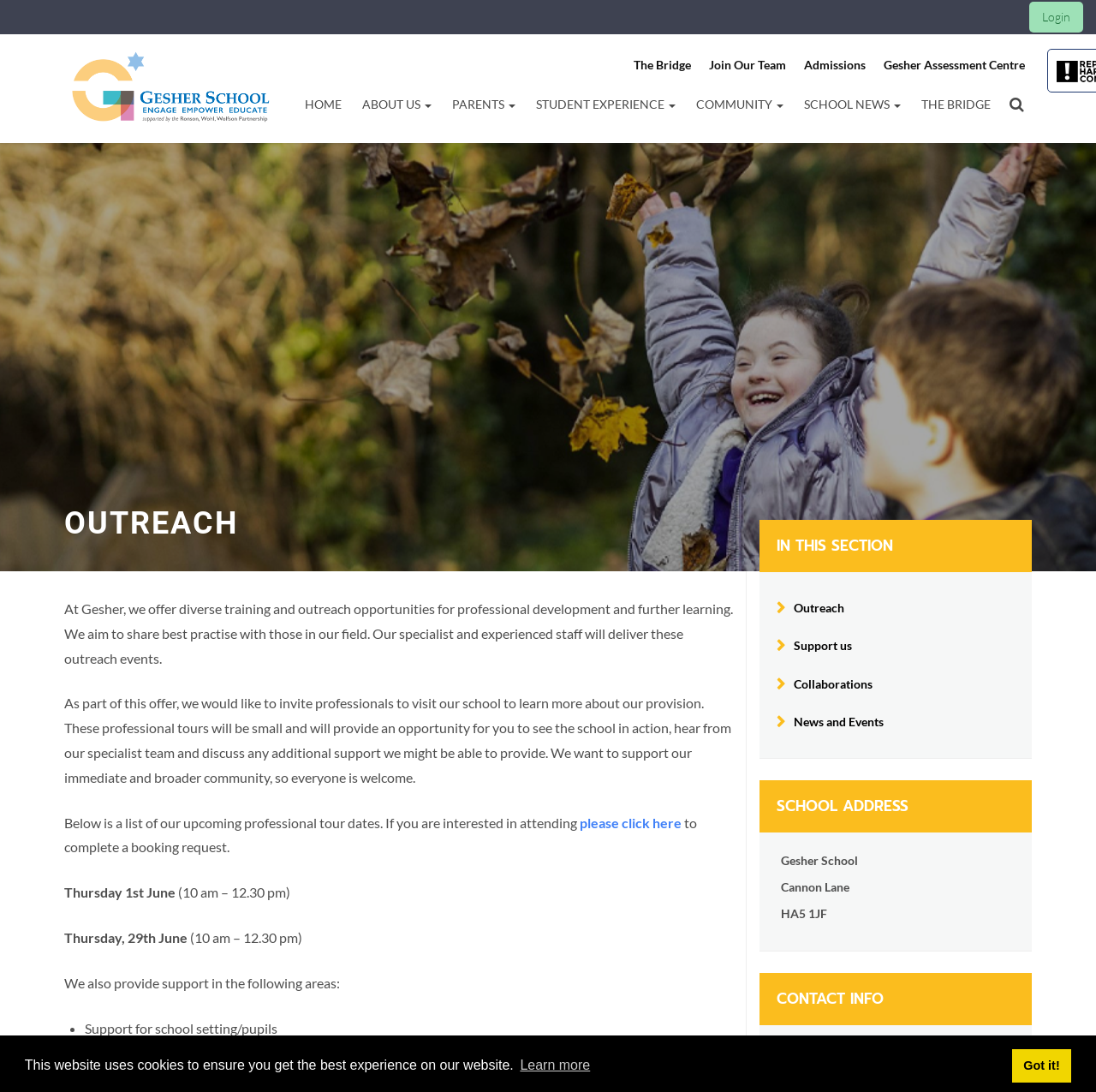Determine the bounding box for the UI element described here: "020 7884 5102".

[0.712, 0.957, 0.803, 0.971]